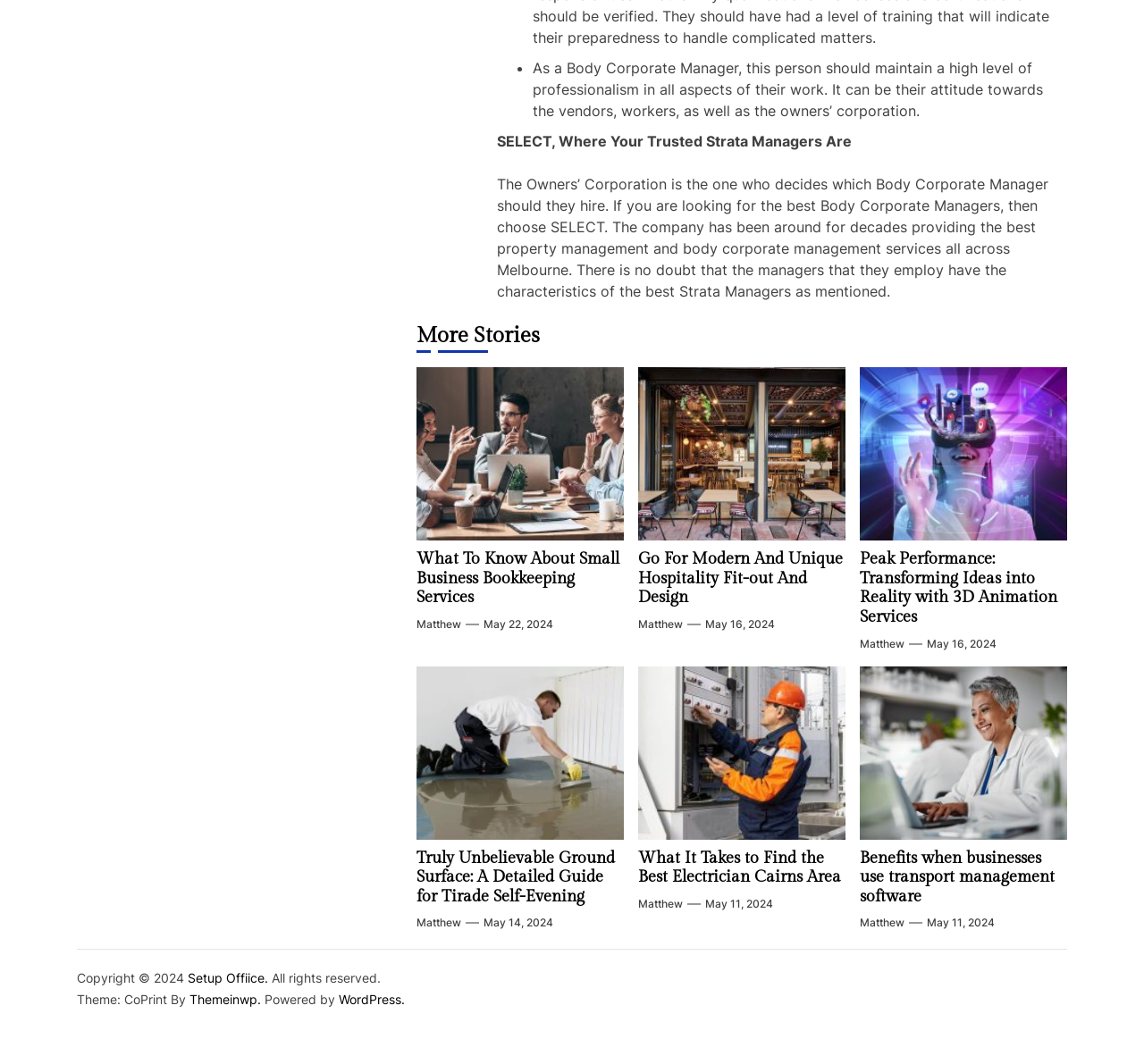How many articles are listed on the webpage?
Please provide a detailed and thorough answer to the question.

There are 5 articles listed on the webpage, each with a heading and a link. The articles are arranged in a grid layout with 3 columns.